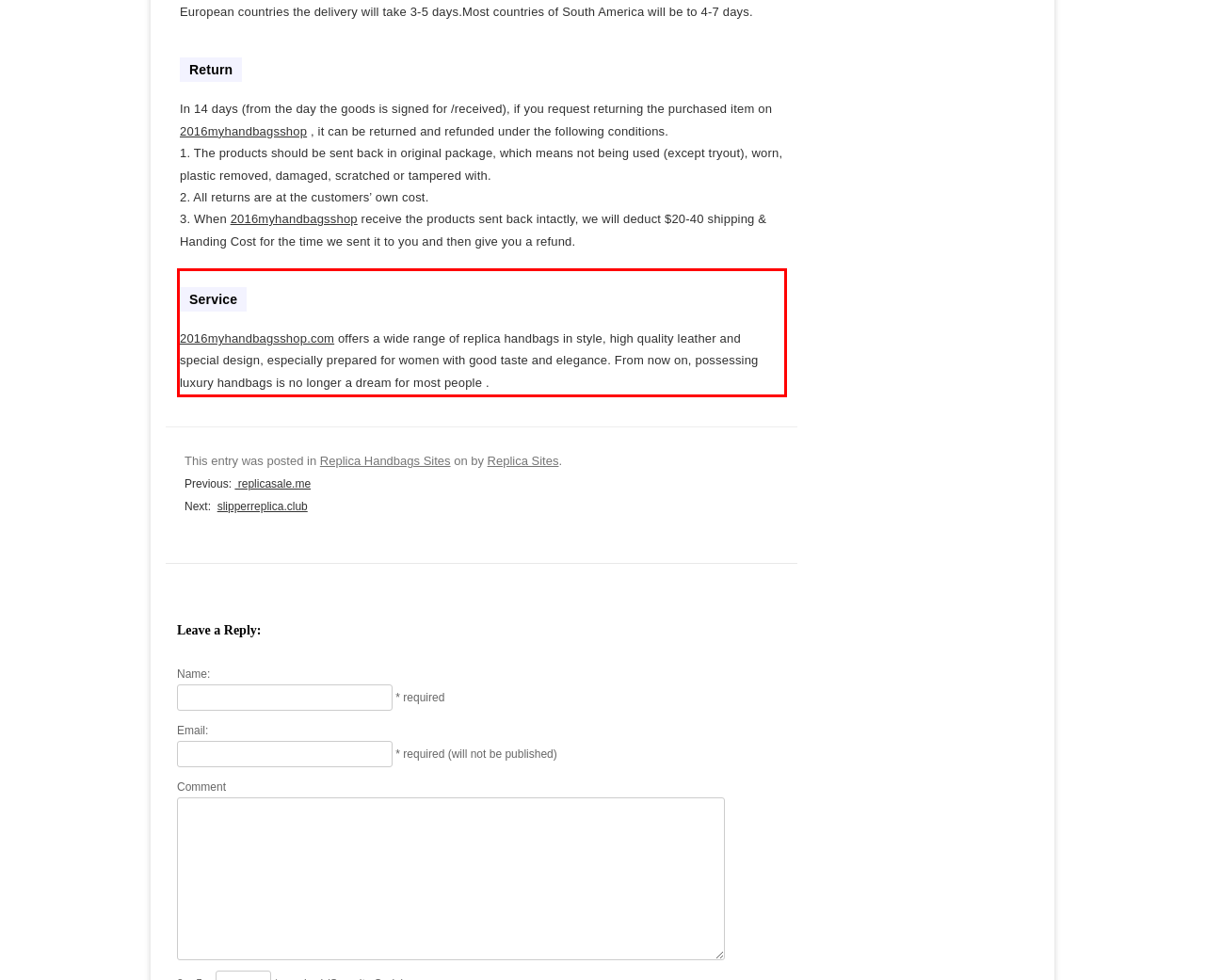Given the screenshot of the webpage, identify the red bounding box, and recognize the text content inside that red bounding box.

Service 2016myhandbagsshop.com offers a wide range of replica handbags in style, high quality leather and special design, especially prepared for women with good taste and elegance. From now on, possessing luxury handbags is no longer a dream for most people .